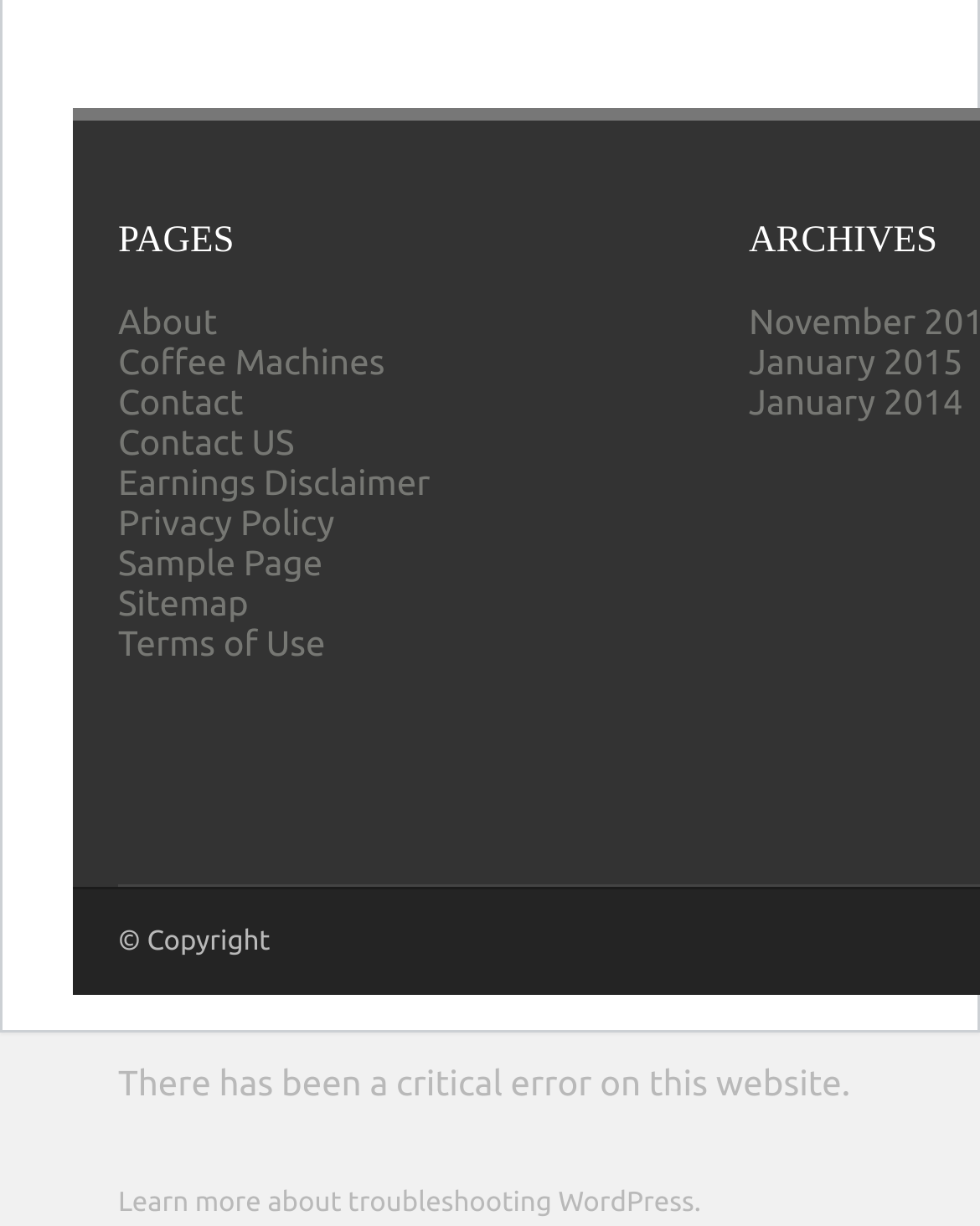Using the elements shown in the image, answer the question comprehensively: What is the topmost heading on the webpage?

The topmost heading on the webpage is 'PAGES' because it has the smallest y-coordinate value (0.18) among all the elements, indicating it is at the top of the webpage.